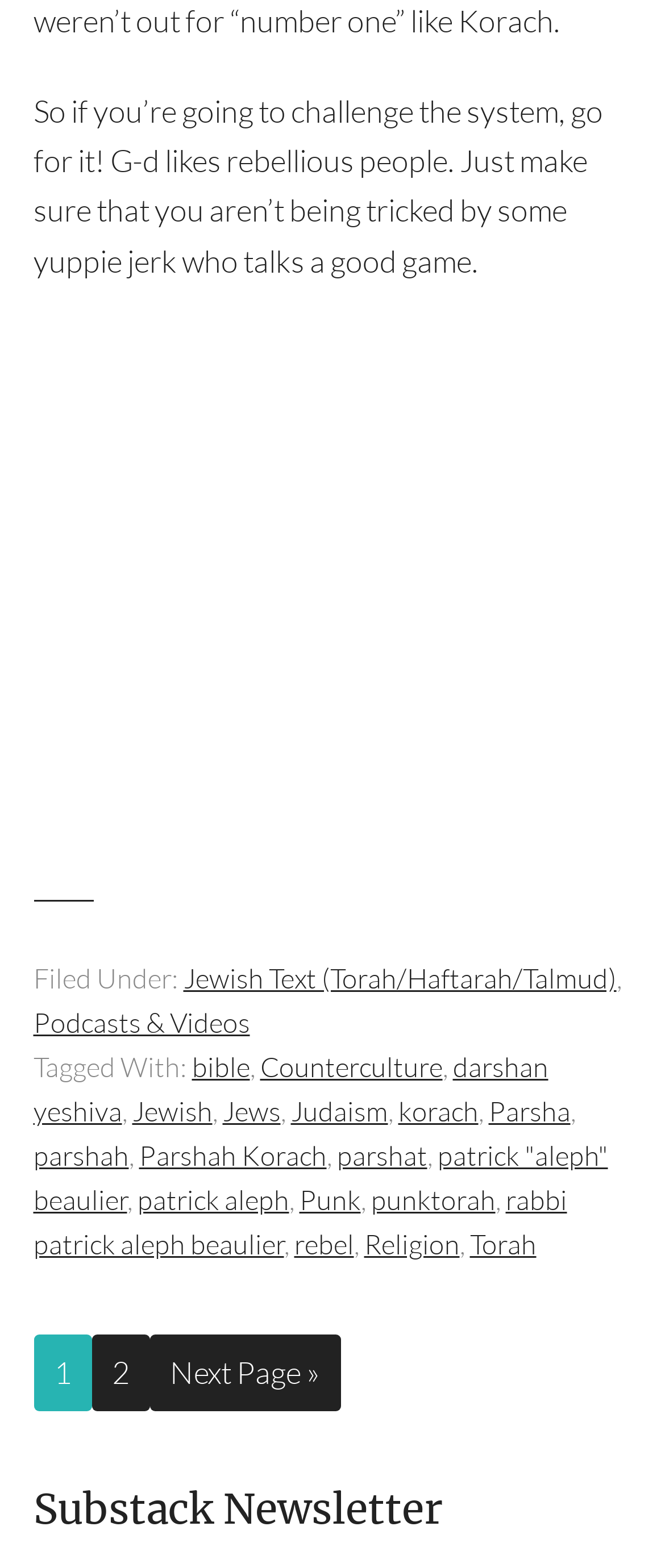Please determine the bounding box coordinates of the element's region to click for the following instruction: "Go to the next page".

[0.224, 0.851, 0.512, 0.9]